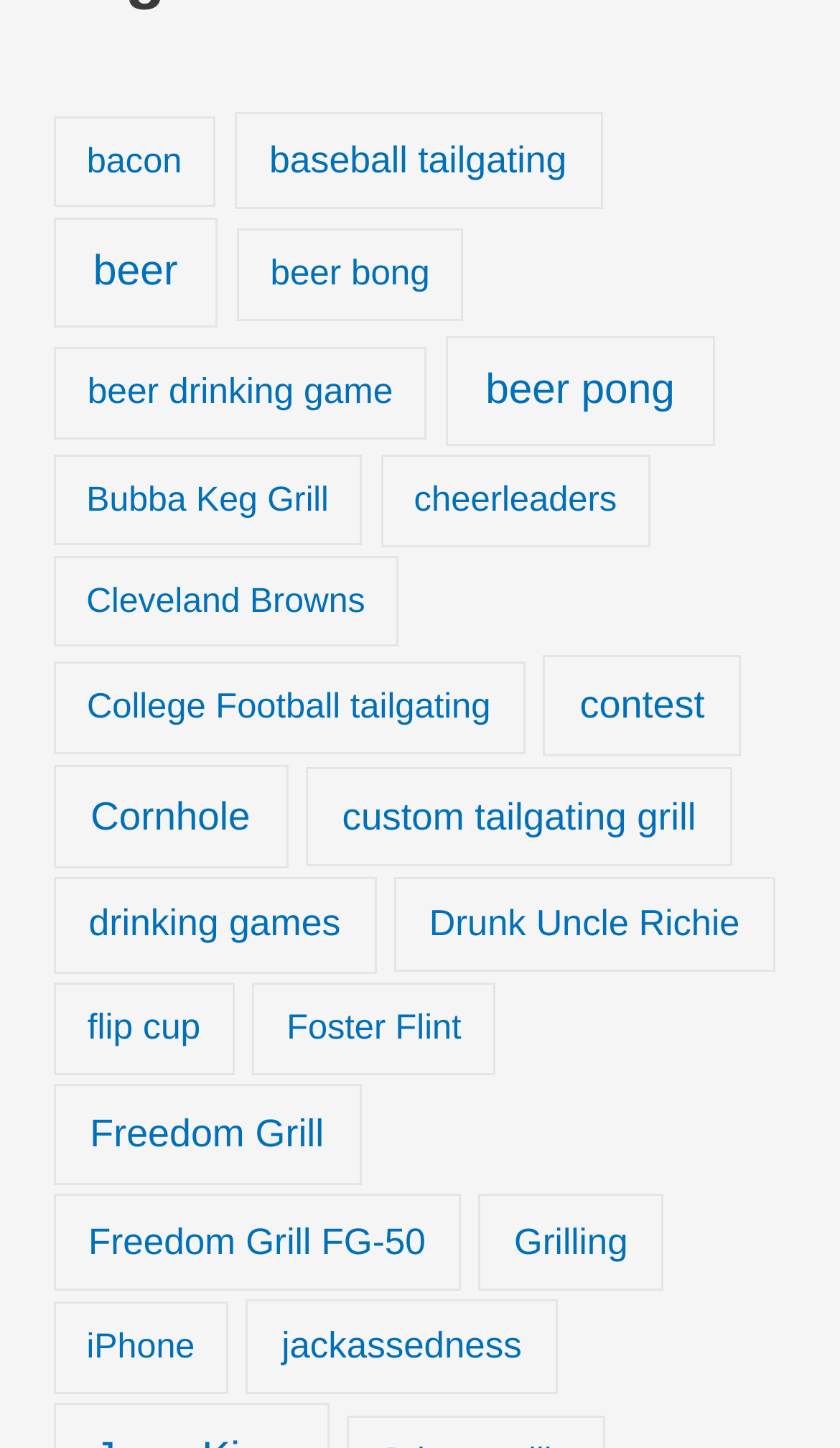What is the most popular beer-related item?
Based on the image, provide a one-word or brief-phrase response.

beer pong